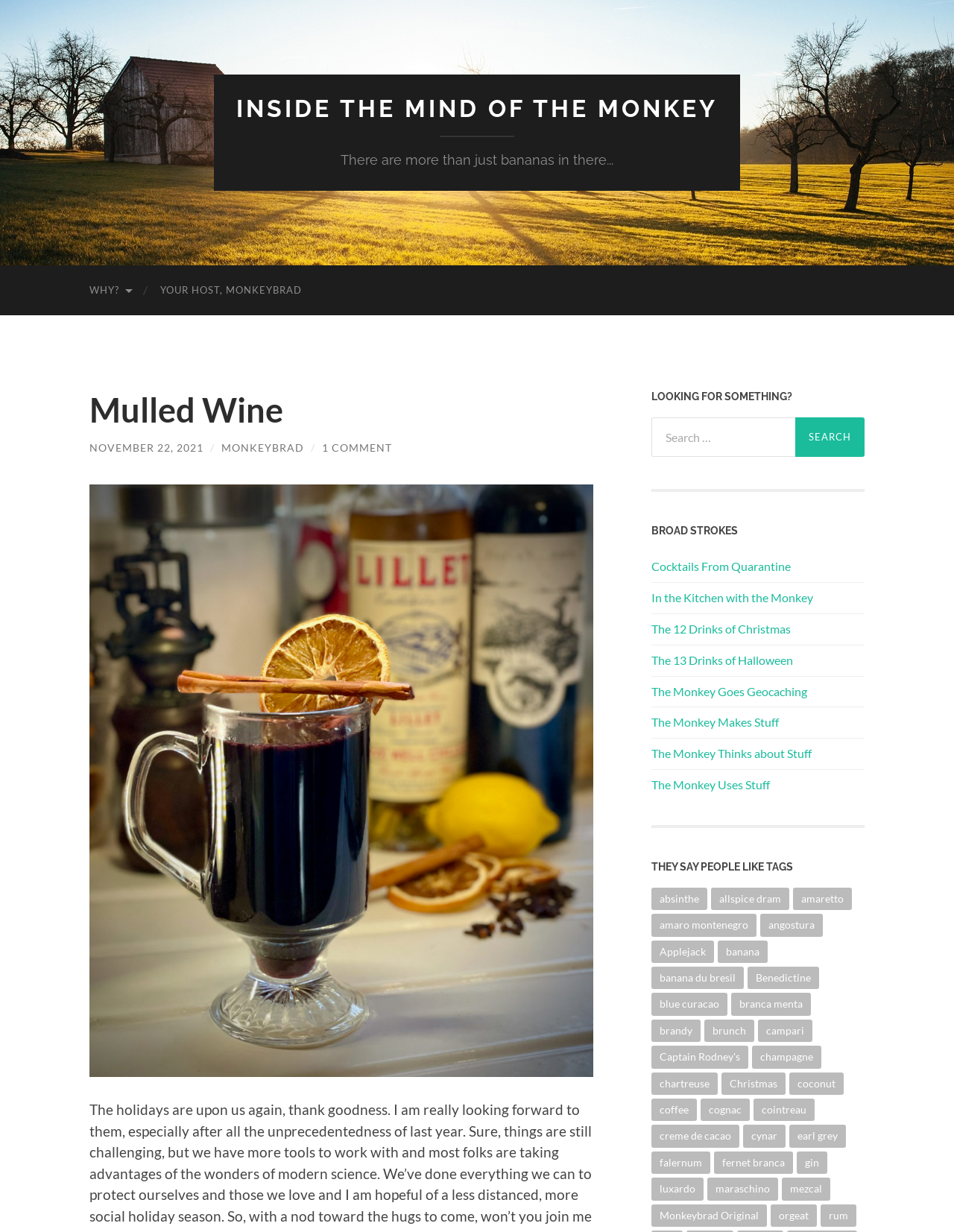Using the provided description parent_node: Search for: value="Search", find the bounding box coordinates for the UI element. Provide the coordinates in (top-left x, top-left y, bottom-right x, bottom-right y) format, ensuring all values are between 0 and 1.

[0.834, 0.339, 0.906, 0.371]